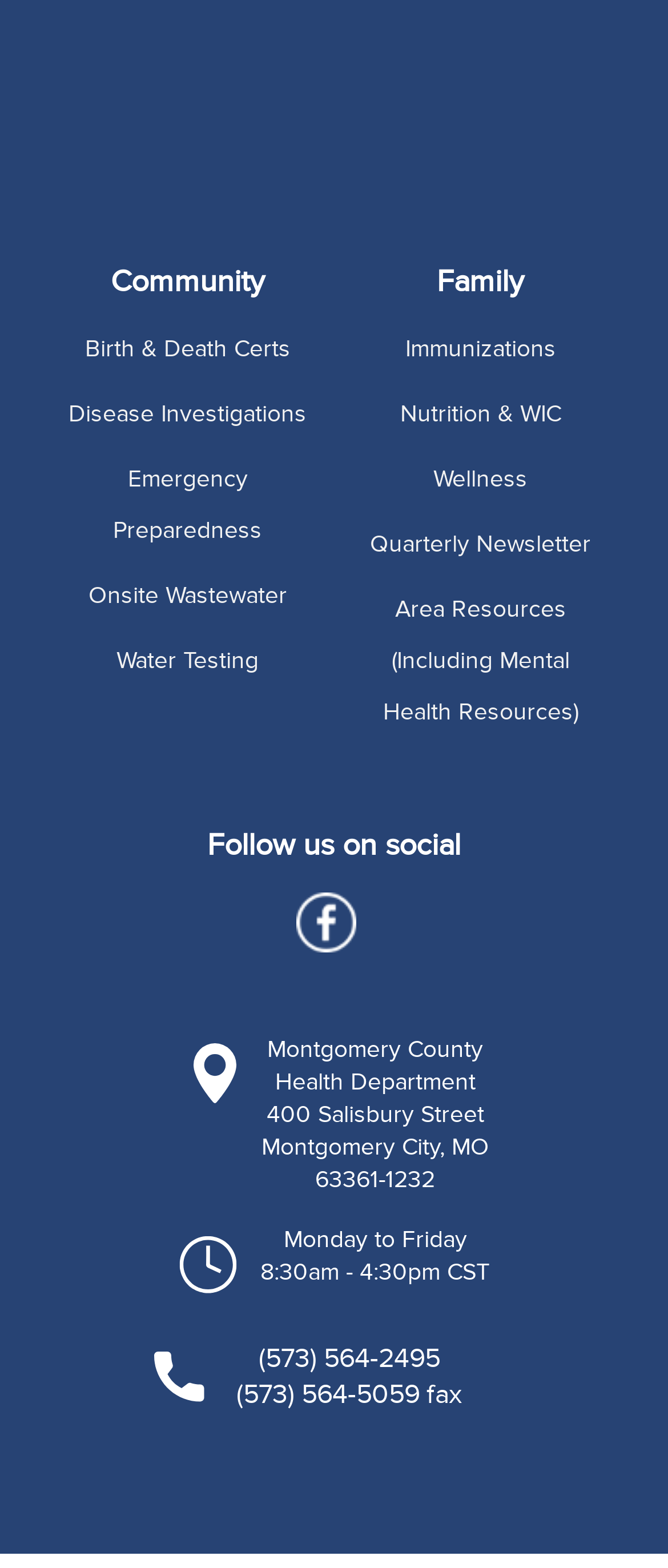Provide a short answer to the following question with just one word or phrase: What are the office hours of the health department?

Monday to Friday, 8:30am - 4:30pm CST